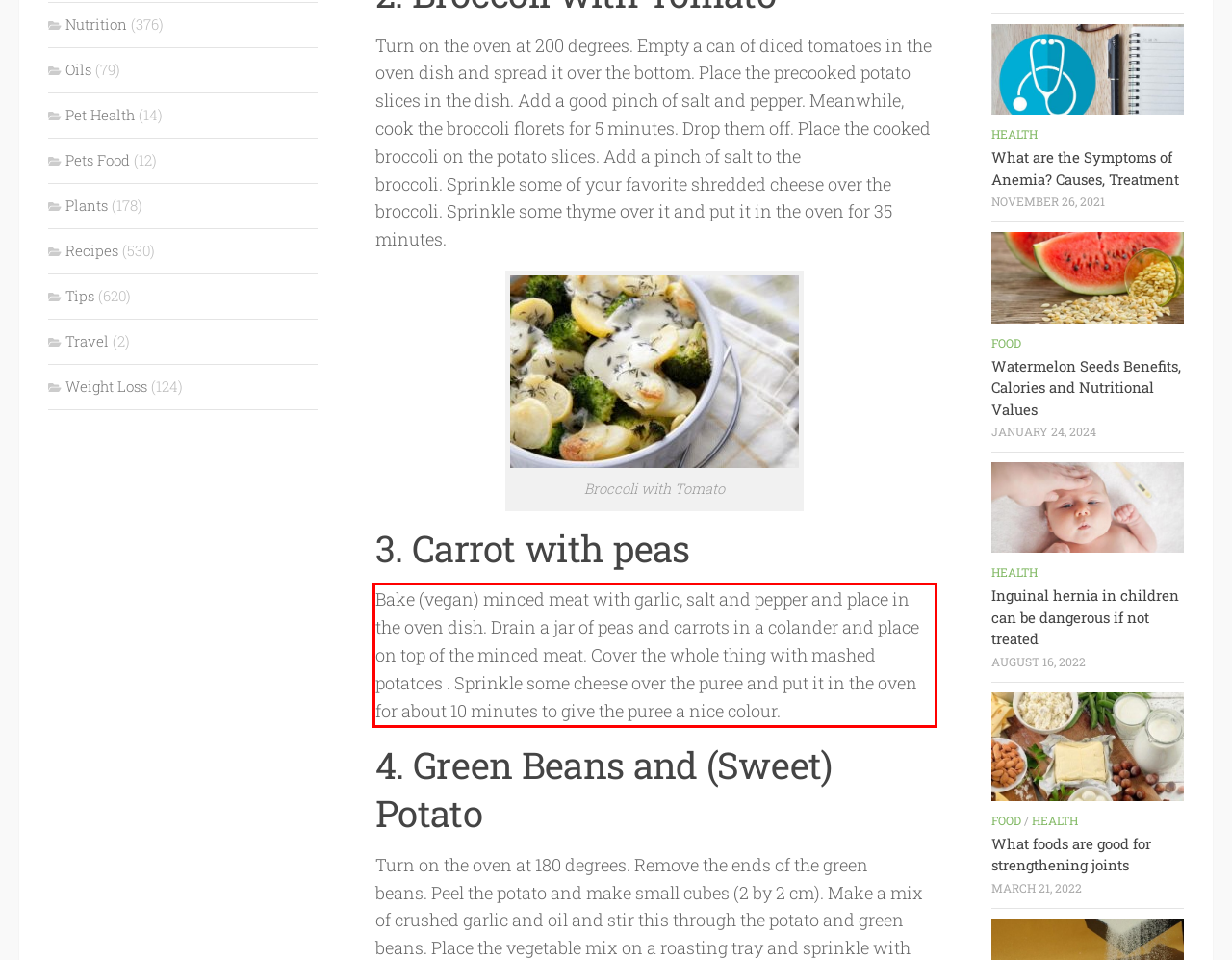You are provided with a screenshot of a webpage containing a red bounding box. Please extract the text enclosed by this red bounding box.

Bake (vegan) minced meat with garlic, salt and pepper and place in the oven dish. Drain a jar of peas and carrots in a colander and place on top of the minced meat. Cover the whole thing with mashed potatoes . Sprinkle some cheese over the puree and put it in the oven for about 10 minutes to give the puree a nice colour.